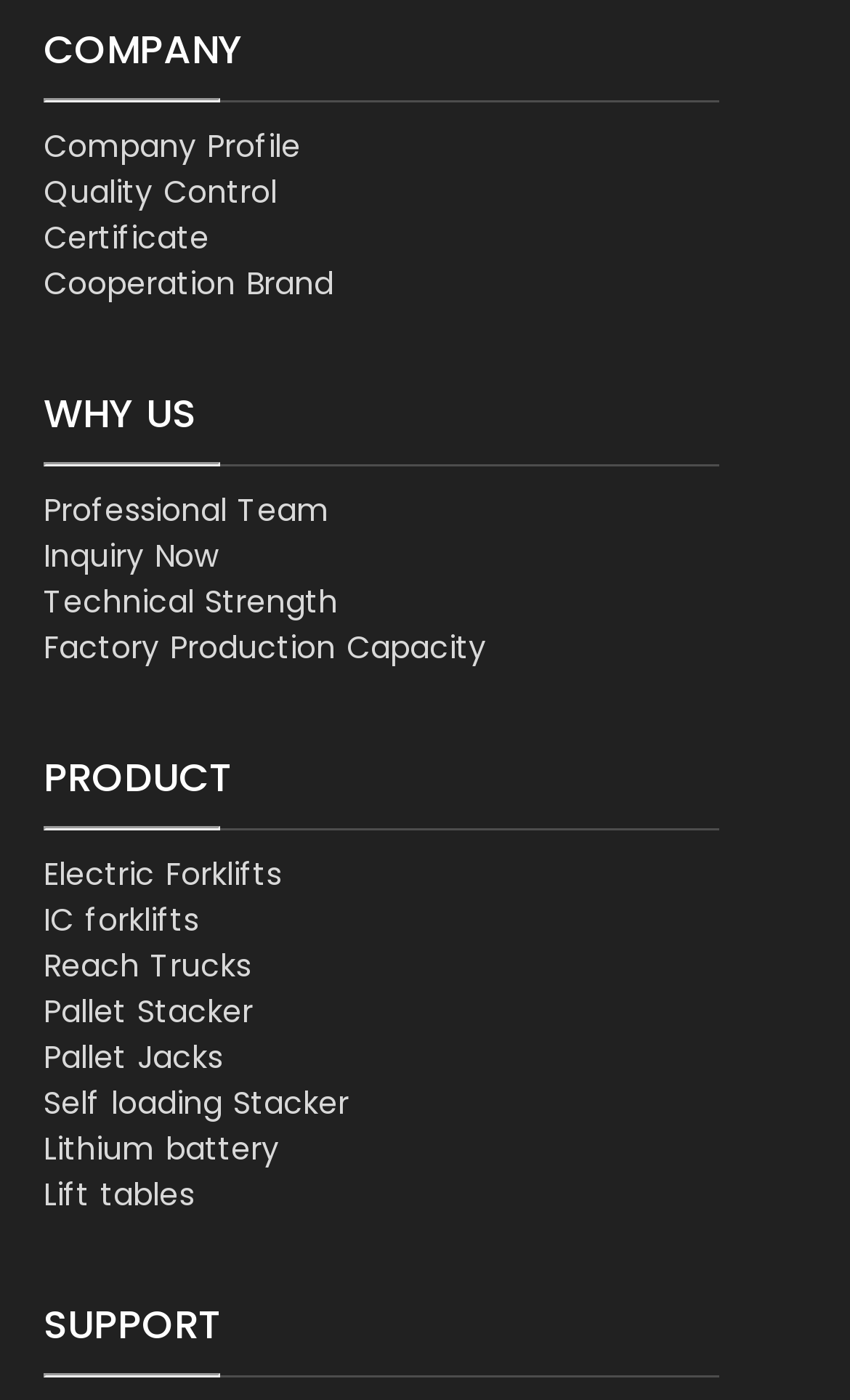Provide a one-word or short-phrase answer to the question:
What is the first link in the COMPANY section?

Company Profile